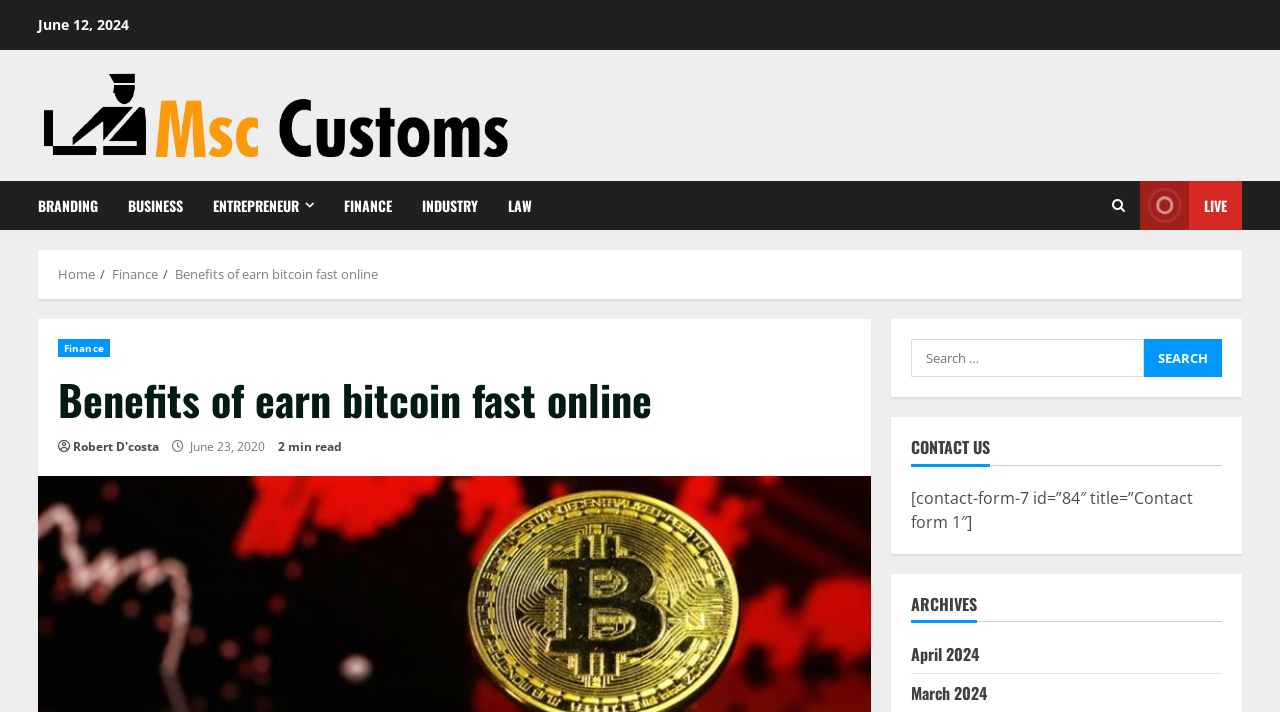Give the bounding box coordinates for the element described by: "parent_node: Search for: value="Search"".

[0.894, 0.477, 0.955, 0.53]